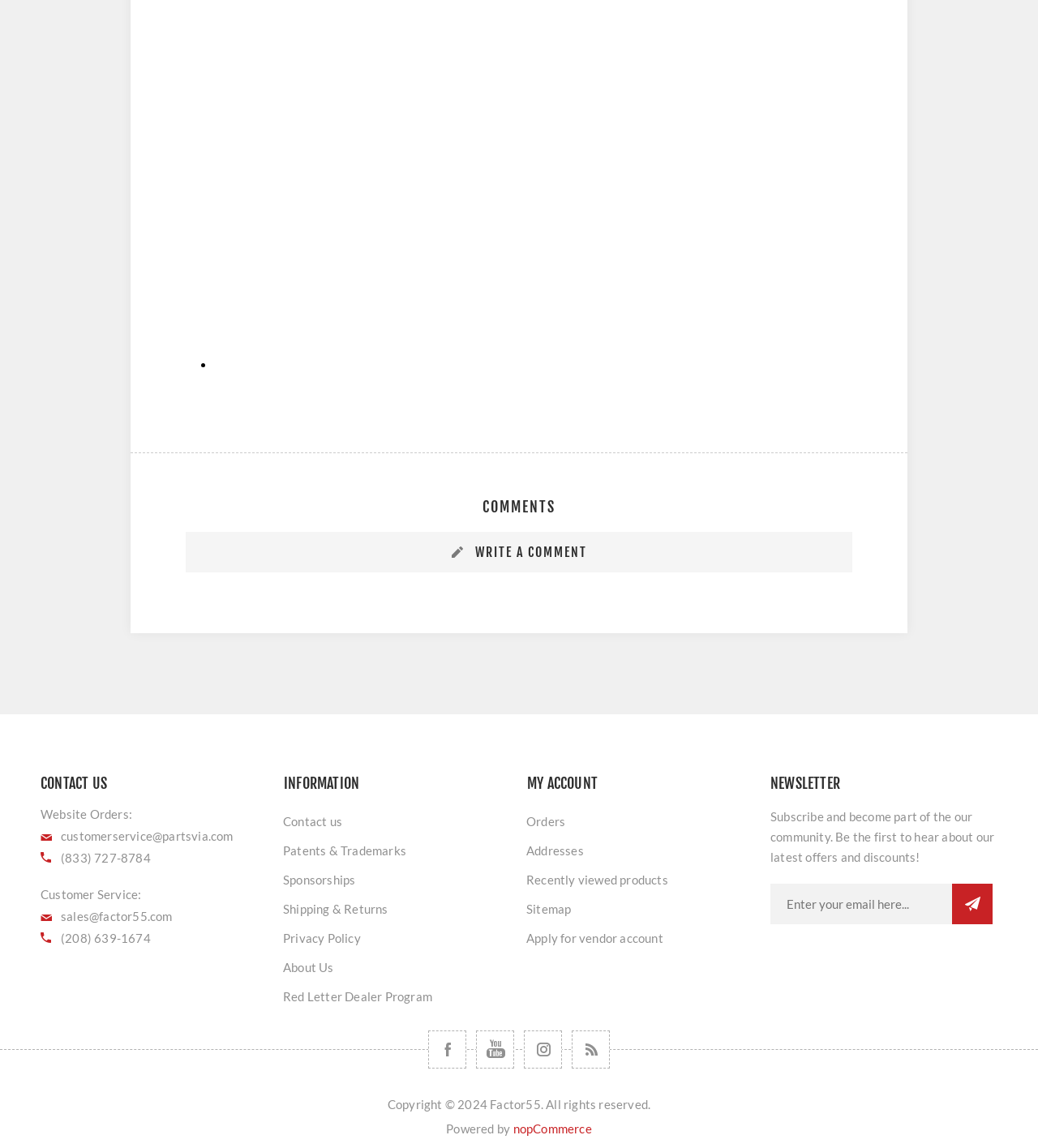Answer succinctly with a single word or phrase:
What social media platforms can I follow the company on?

Facebook, YouTube, Instagram